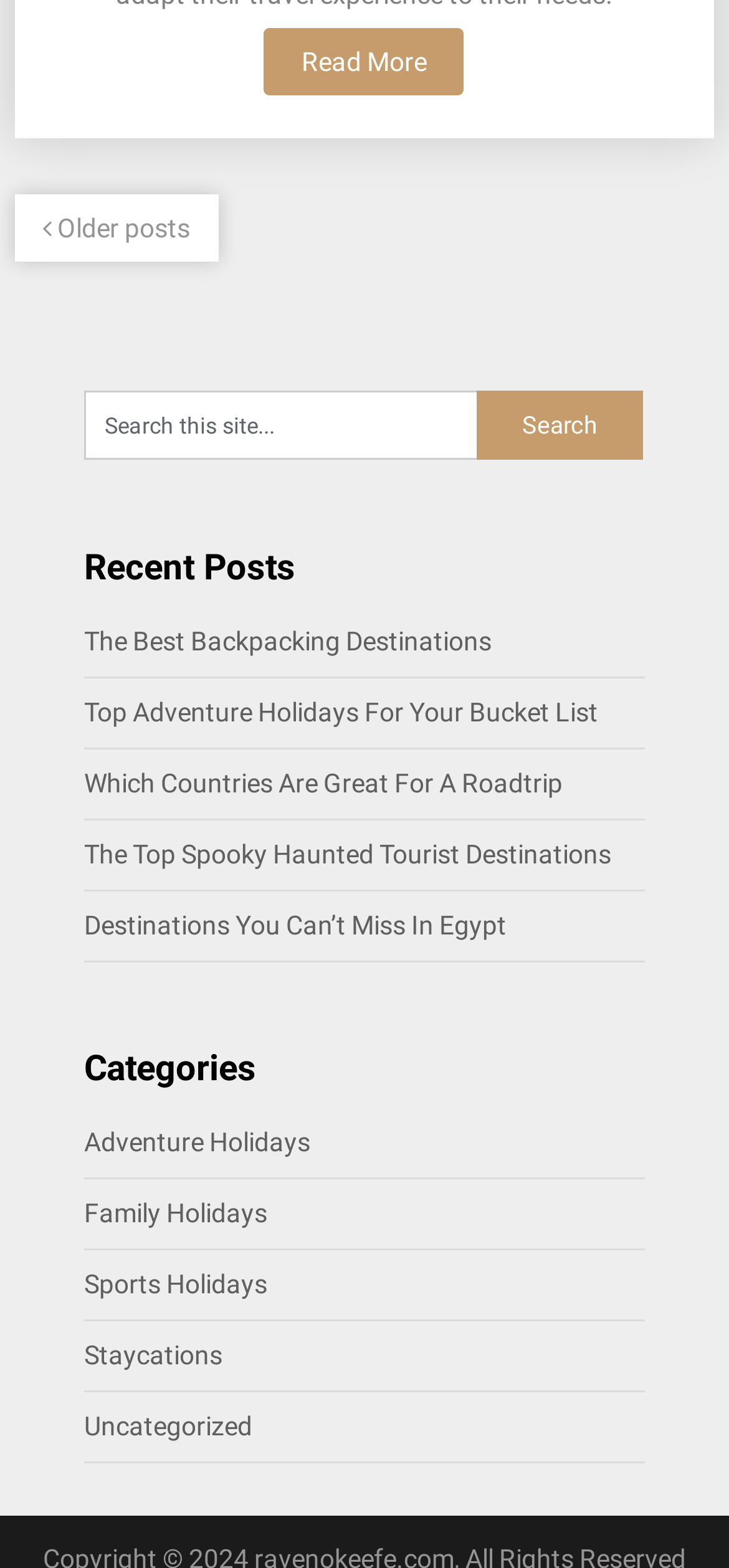What is the last category listed?
Examine the image and give a concise answer in one word or a short phrase.

Uncategorized